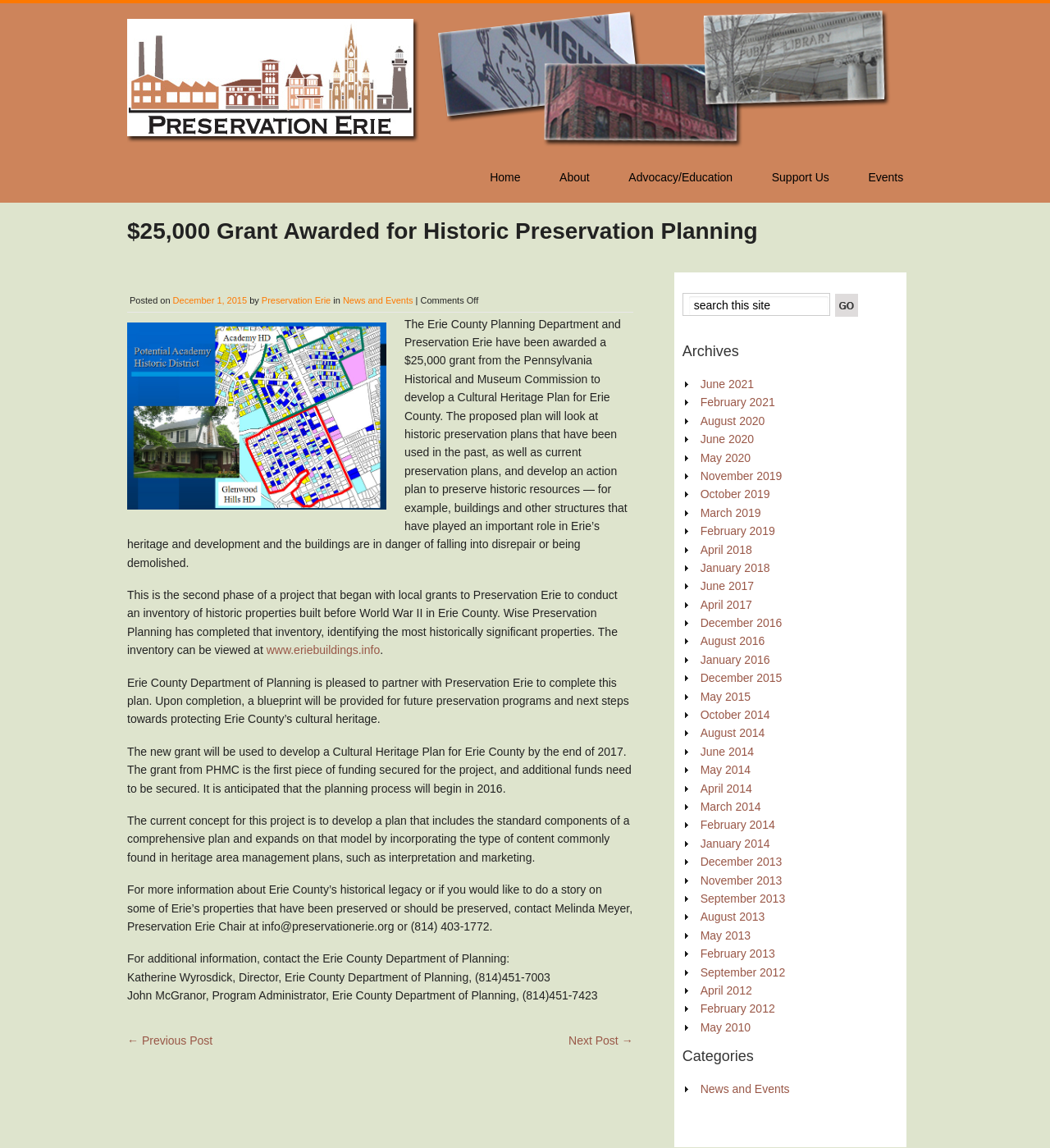Identify the bounding box coordinates necessary to click and complete the given instruction: "search this site".

[0.656, 0.258, 0.789, 0.274]